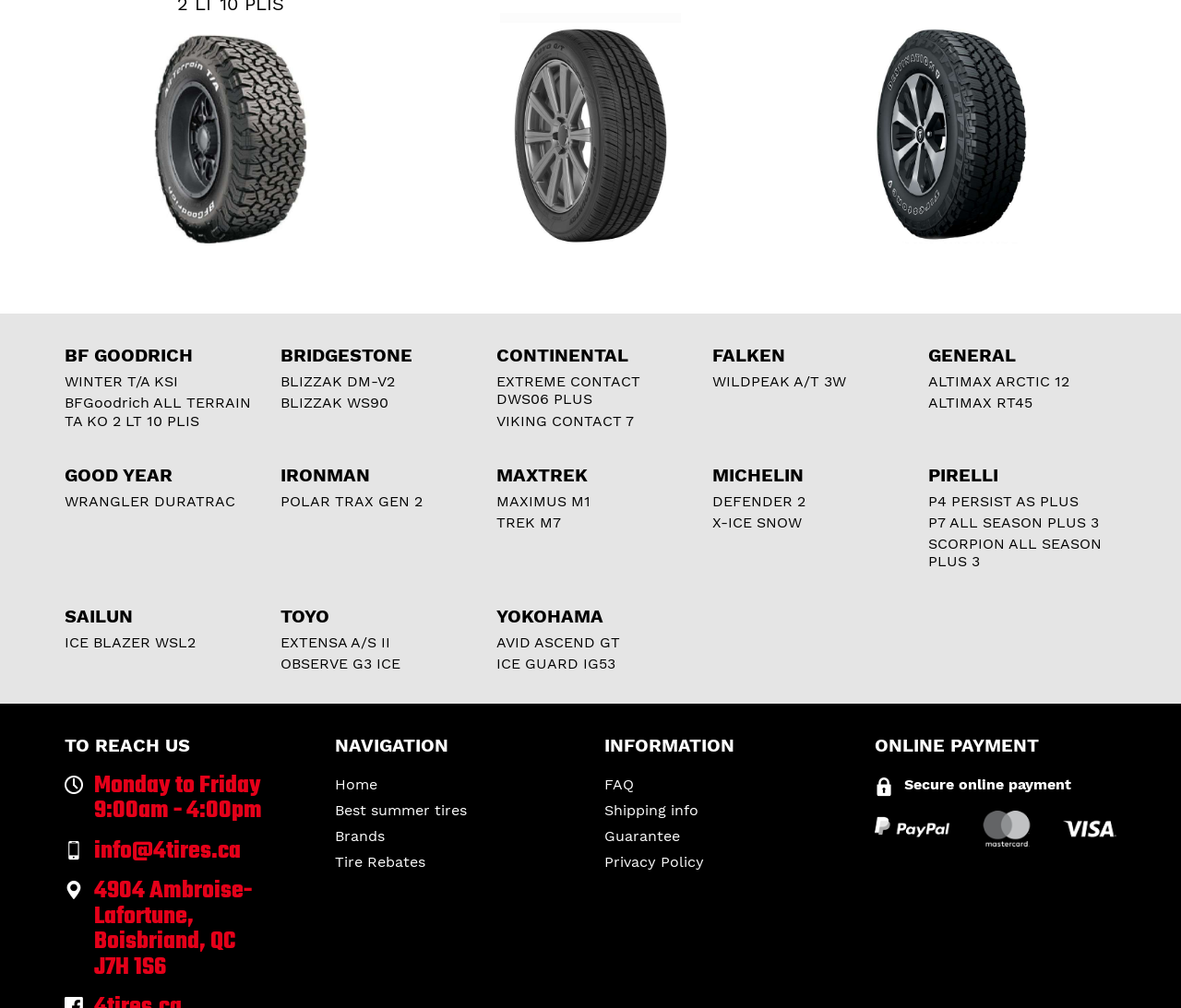Use a single word or phrase to answer the question:
What brand is associated with the link 'WINTER T/A KSI'?

BF GOODRICH